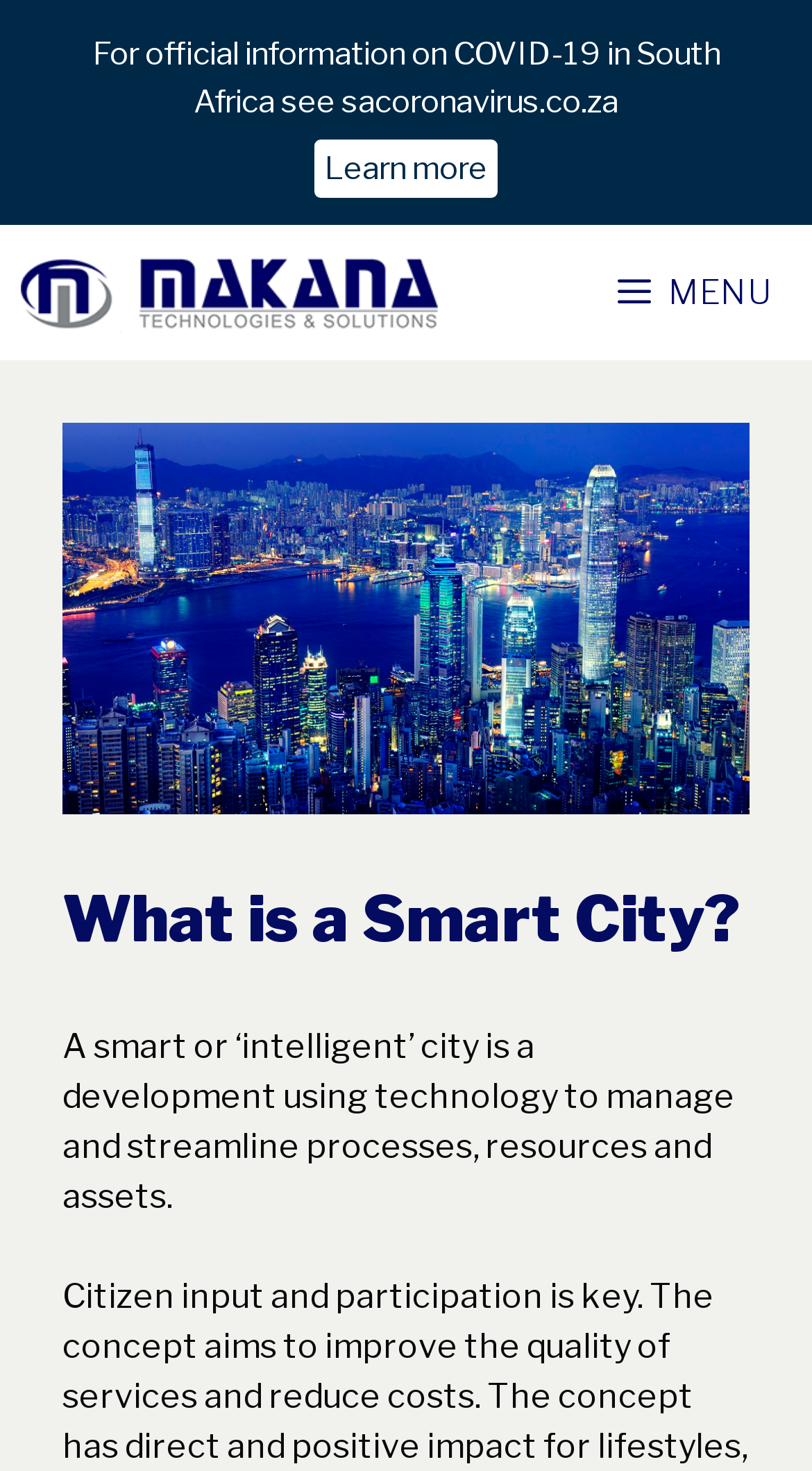From the given element description: "title="Makana Technologies and Solutions"", find the bounding box for the UI element. Provide the coordinates as four float numbers between 0 and 1, in the order [left, top, right, bottom].

[0.026, 0.152, 0.585, 0.244]